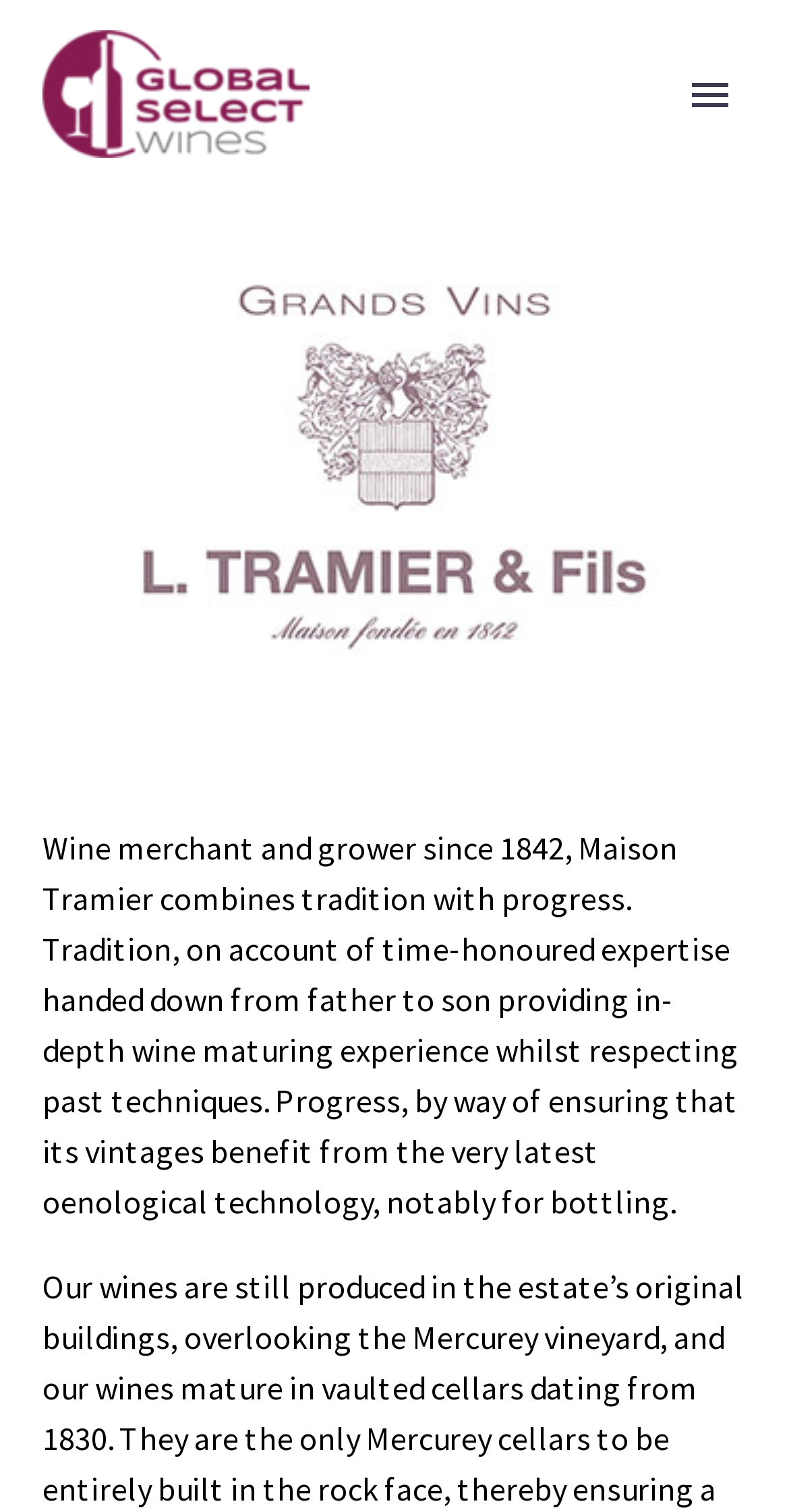What is the name of the wine merchant?
Using the image, provide a concise answer in one word or a short phrase.

Maison Tramier